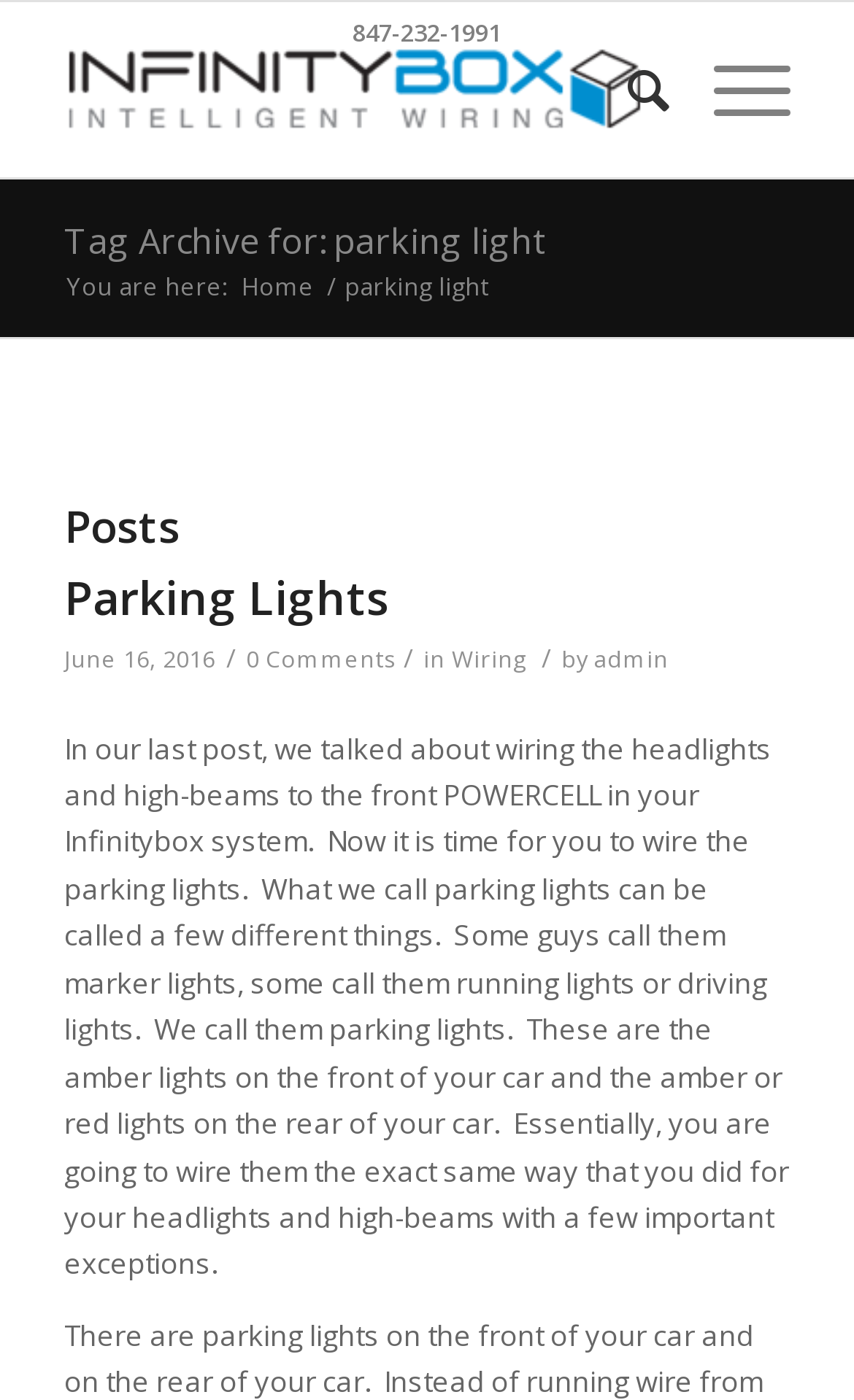Identify the bounding box coordinates of the region that should be clicked to execute the following instruction: "Call the phone number".

[0.413, 0.011, 0.587, 0.034]